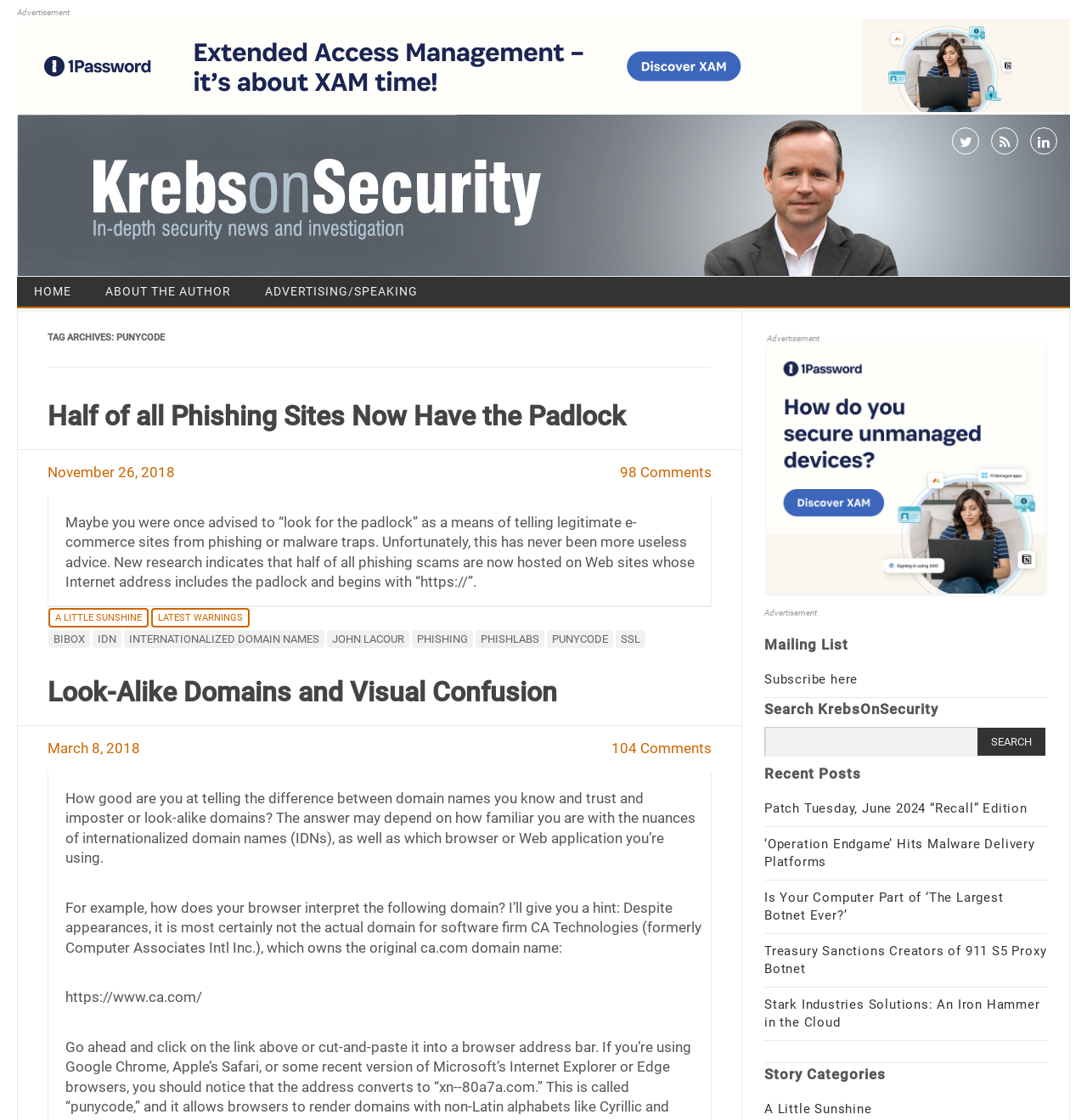Kindly respond to the following question with a single word or a brief phrase: 
What is the category of the article 'Look-Alike Domains and Visual Confusion'?

IDN